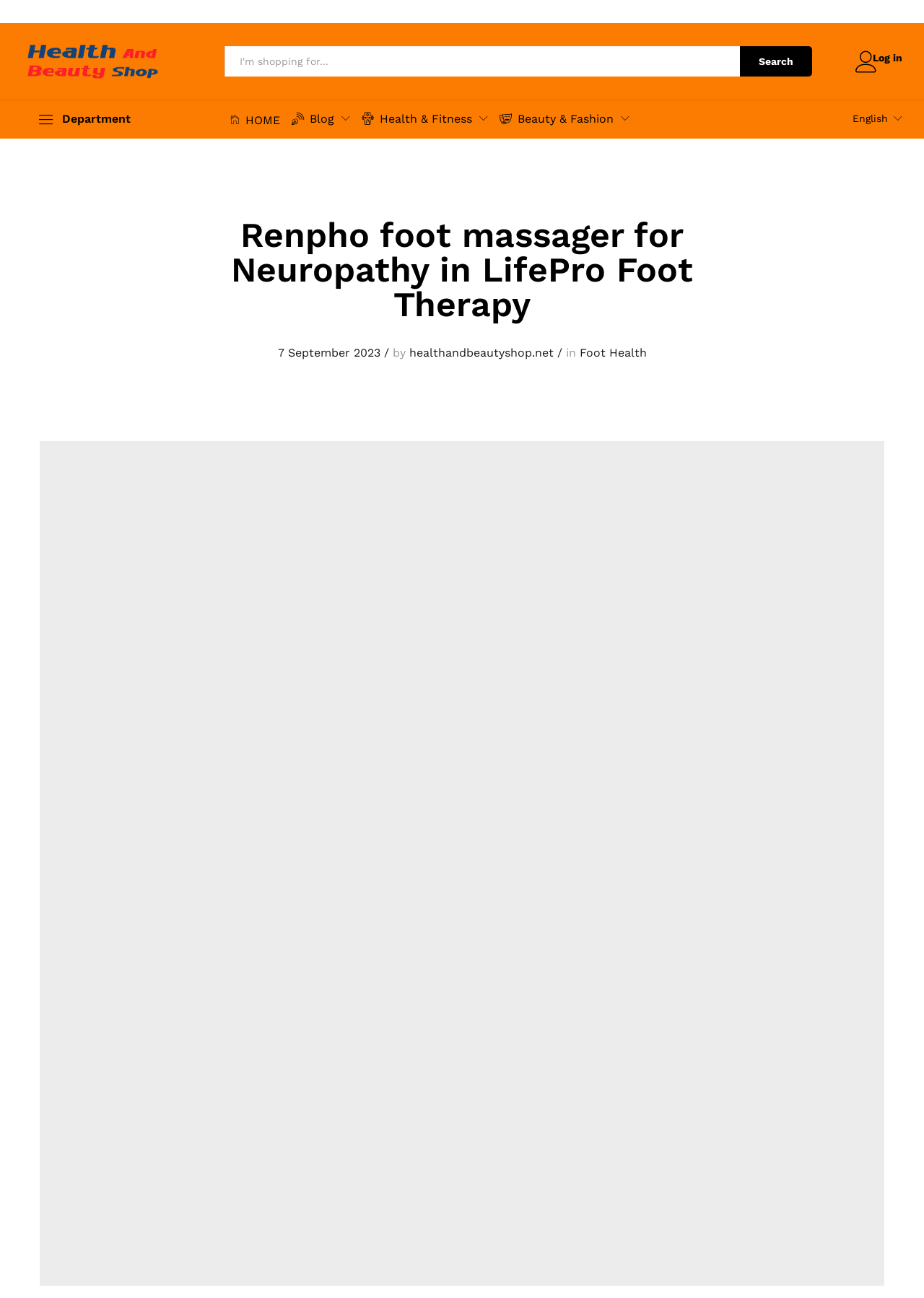Bounding box coordinates are specified in the format (top-left x, top-left y, bottom-right x, bottom-right y). All values are floating point numbers bounded between 0 and 1. Please provide the bounding box coordinate of the region this sentence describes: alt="healthandbeautyshop.net"

[0.023, 0.042, 0.18, 0.051]